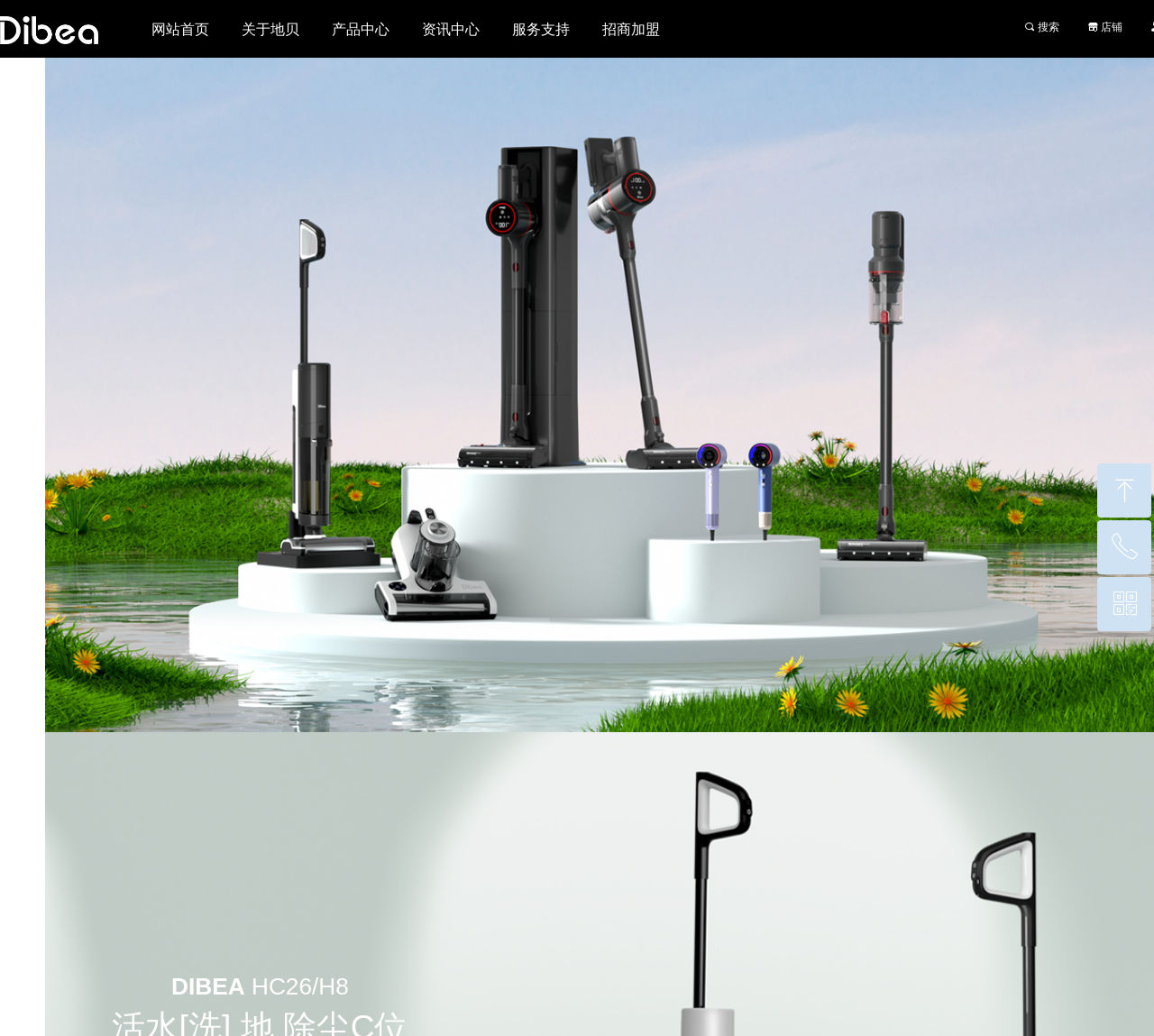What is the text at the bottom right corner?
Relying on the image, give a concise answer in one word or a brief phrase.

HC26/H8